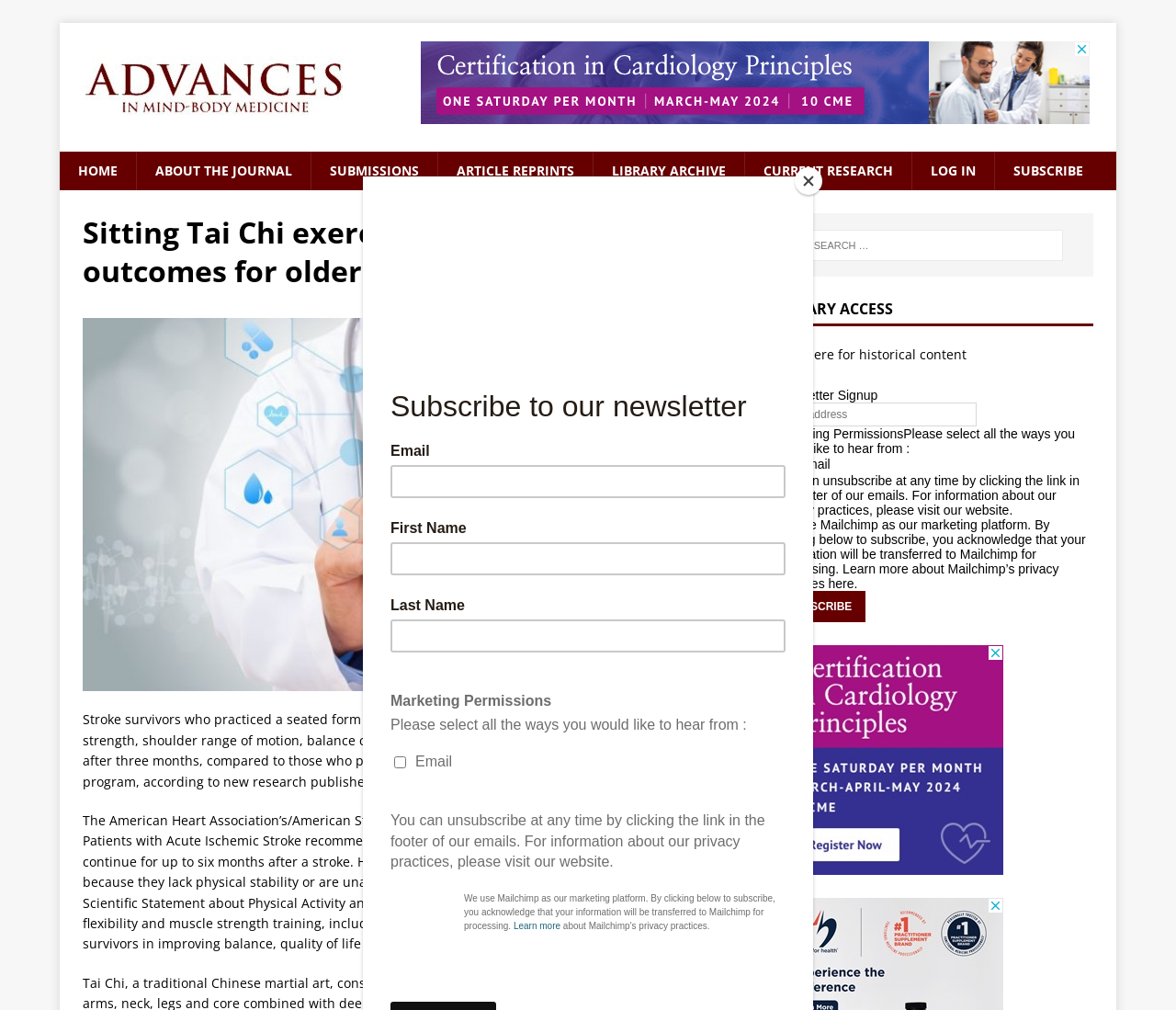Could you specify the bounding box coordinates for the clickable section to complete the following instruction: "Search for something"?

[0.683, 0.227, 0.904, 0.258]